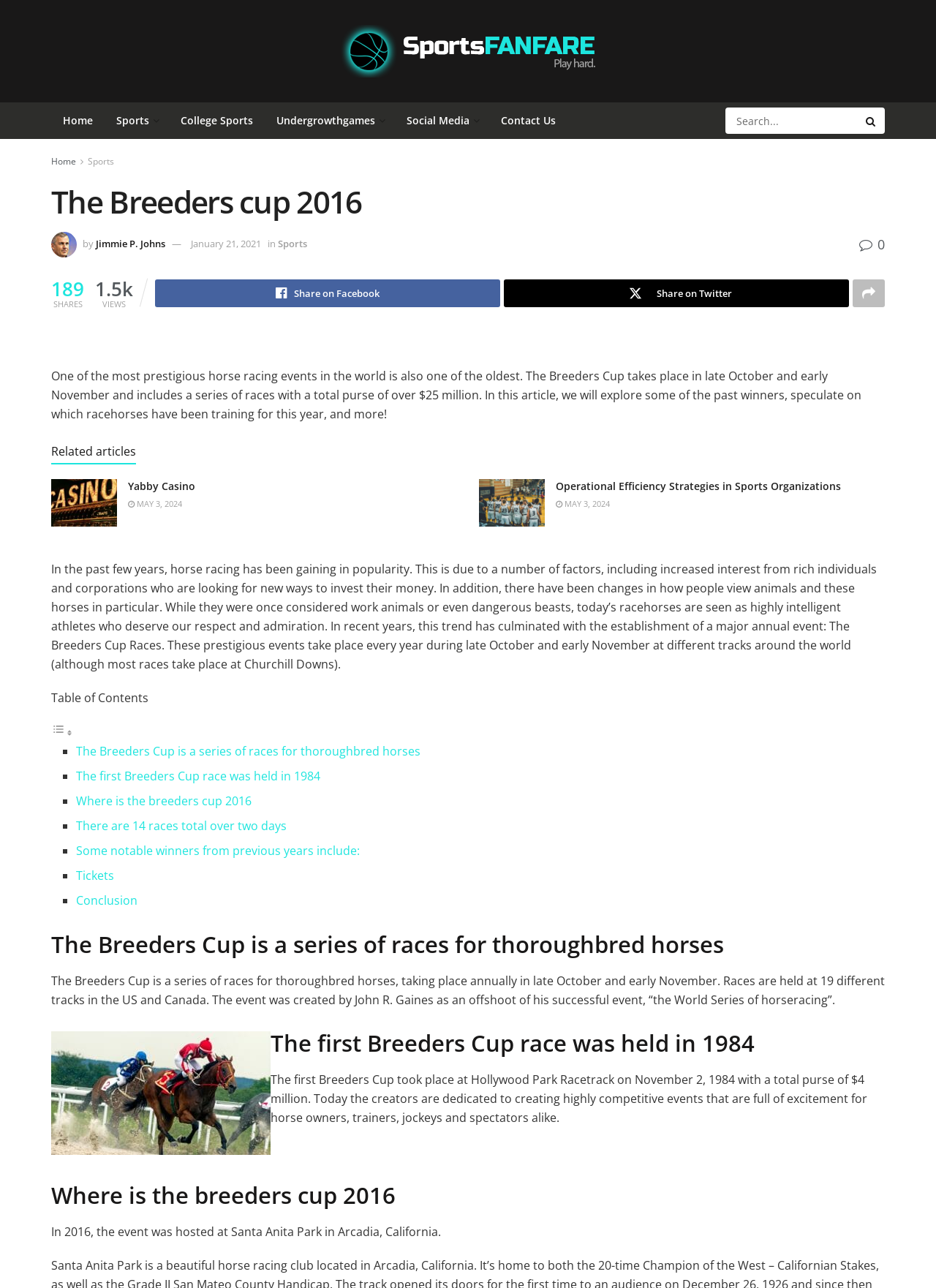Can you pinpoint the bounding box coordinates for the clickable element required for this instruction: "Go to Home page"? The coordinates should be four float numbers between 0 and 1, i.e., [left, top, right, bottom].

[0.055, 0.08, 0.112, 0.108]